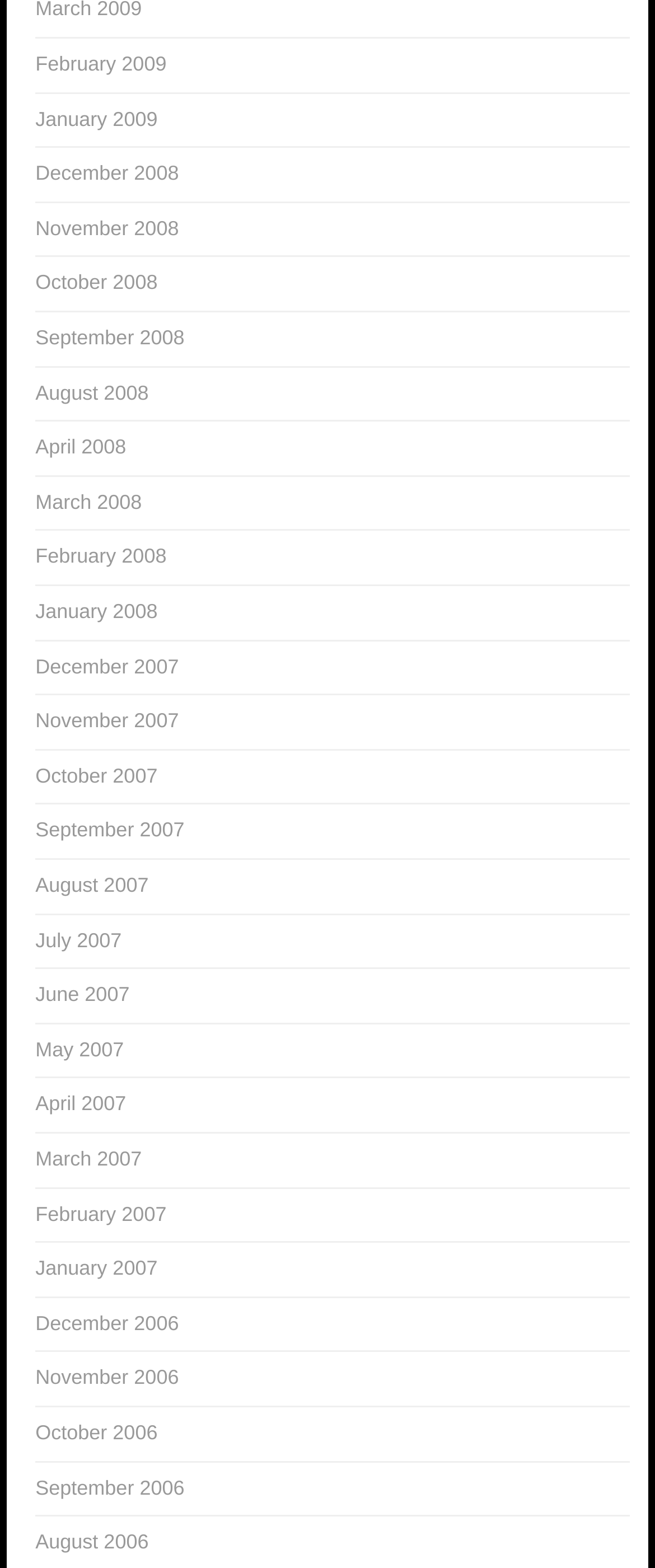Please answer the following question using a single word or phrase: 
How many links are there in total?

31